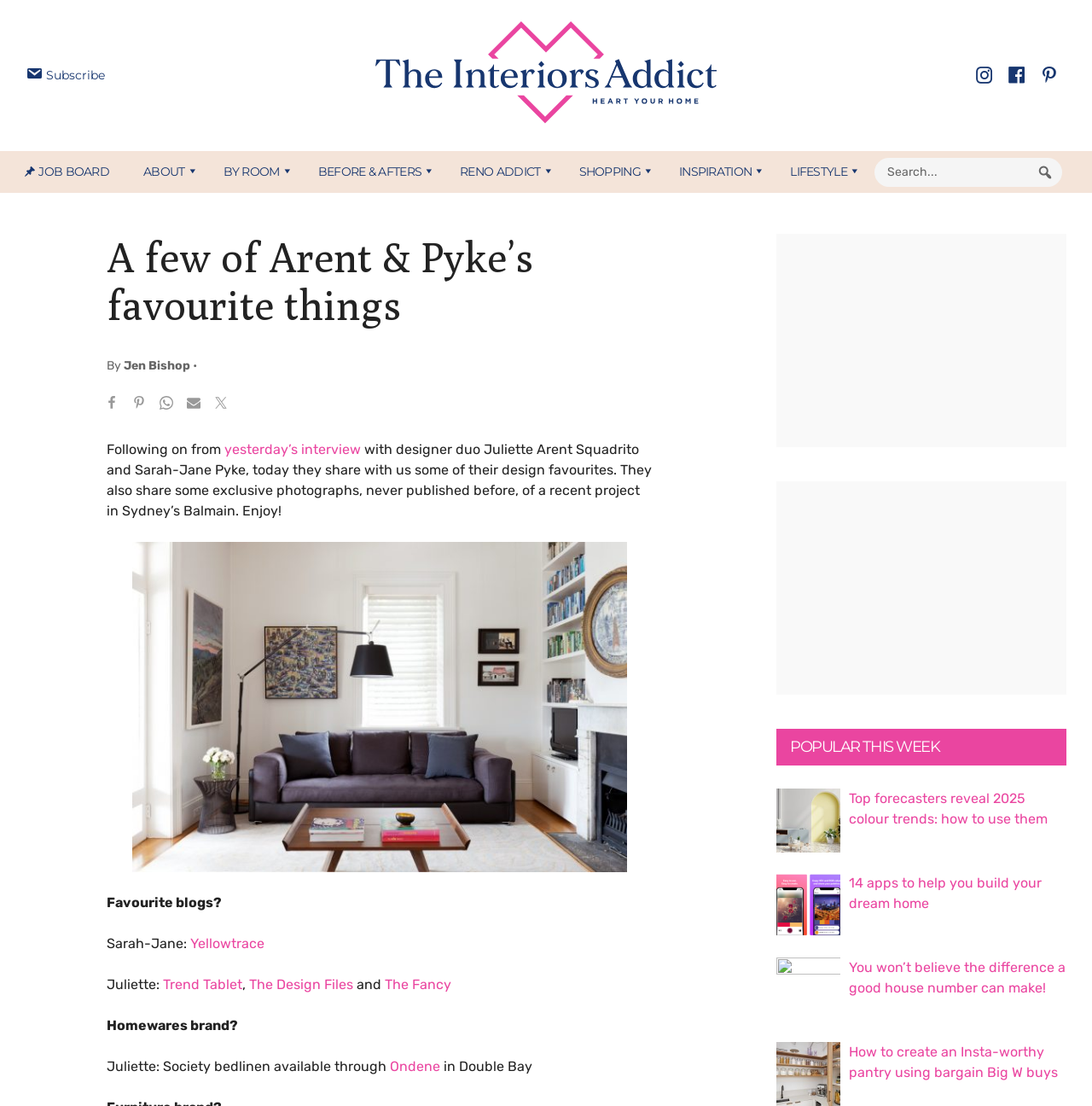Determine the bounding box coordinates for the region that must be clicked to execute the following instruction: "Search for something".

[0.801, 0.142, 0.973, 0.169]